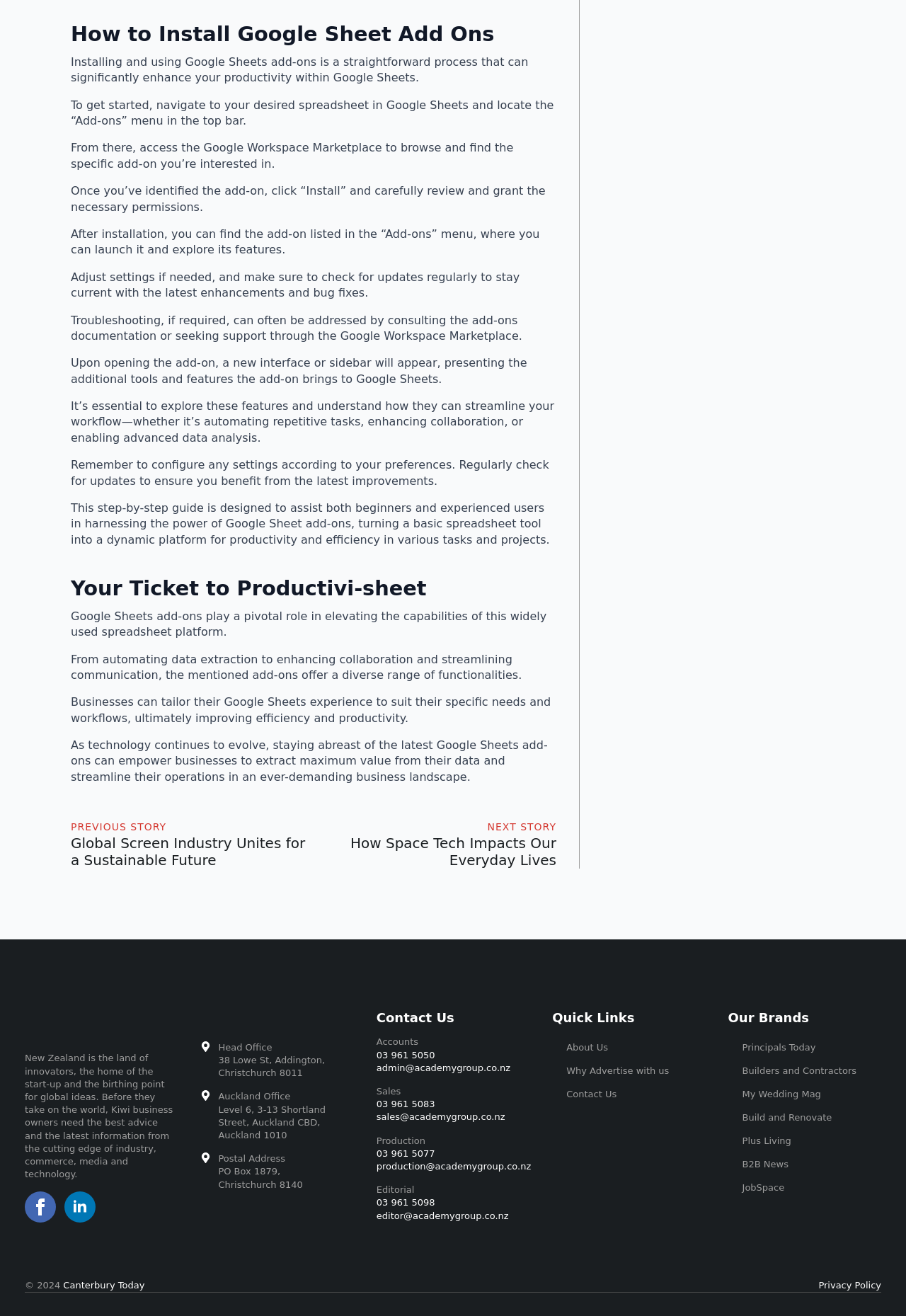Identify the bounding box coordinates for the UI element described as: "B2B News". The coordinates should be provided as four floats between 0 and 1: [left, top, right, bottom].

[0.804, 0.876, 0.973, 0.894]